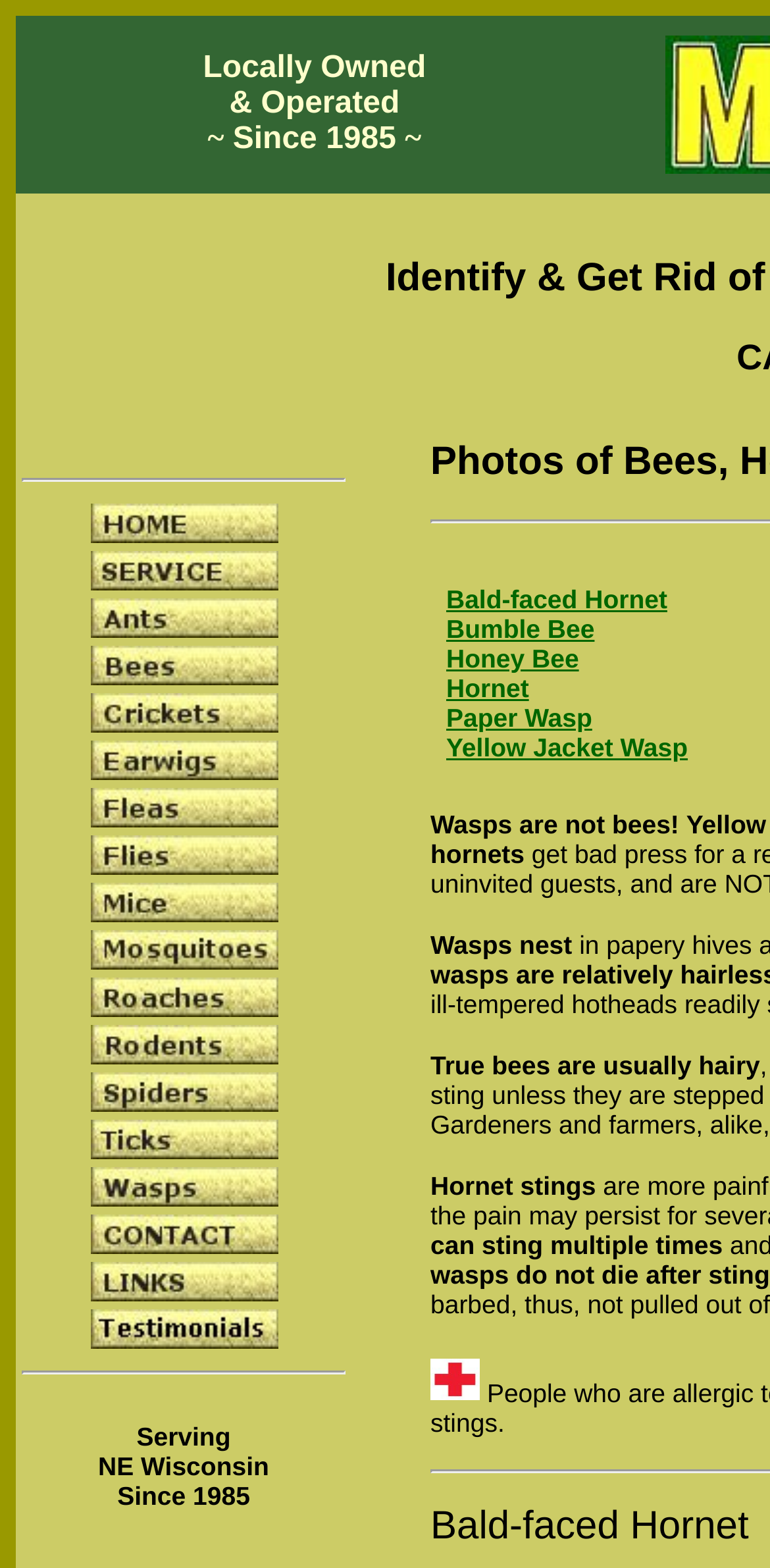Offer a meticulous caption that includes all visible features of the webpage.

This webpage is about pest control services, specifically focusing on getting rid of bees, hornets, and wasps. At the top of the page, there is a header with the title "How To Get Rid of Bees Hornets Wasps | Environmentally friendly | Indoors Outdoors" and a subheading "Locally Owned & Operated ~ Since 1985 ~". 

Below the header, there is a table with multiple rows, each containing a link to a specific pest control service, such as "Get rid of ants", "Get rid of bees", "Get rid of crickets", and so on. There are 14 rows in total, each with a link and an accompanying image. The links are arranged in a vertical column, with the first link "Home Page" at the top and the last link "Reviews and Testimonials CLICK HERE" at the bottom.

To the right of the table, there is a link "Bald-faced Hornet" with a small image. There are also two horizontal separators, one above and one below the table, which divide the page into sections.

Overall, the webpage appears to be a directory of pest control services, with a focus on environmentally friendly methods and a range of services to get rid of different types of pests.